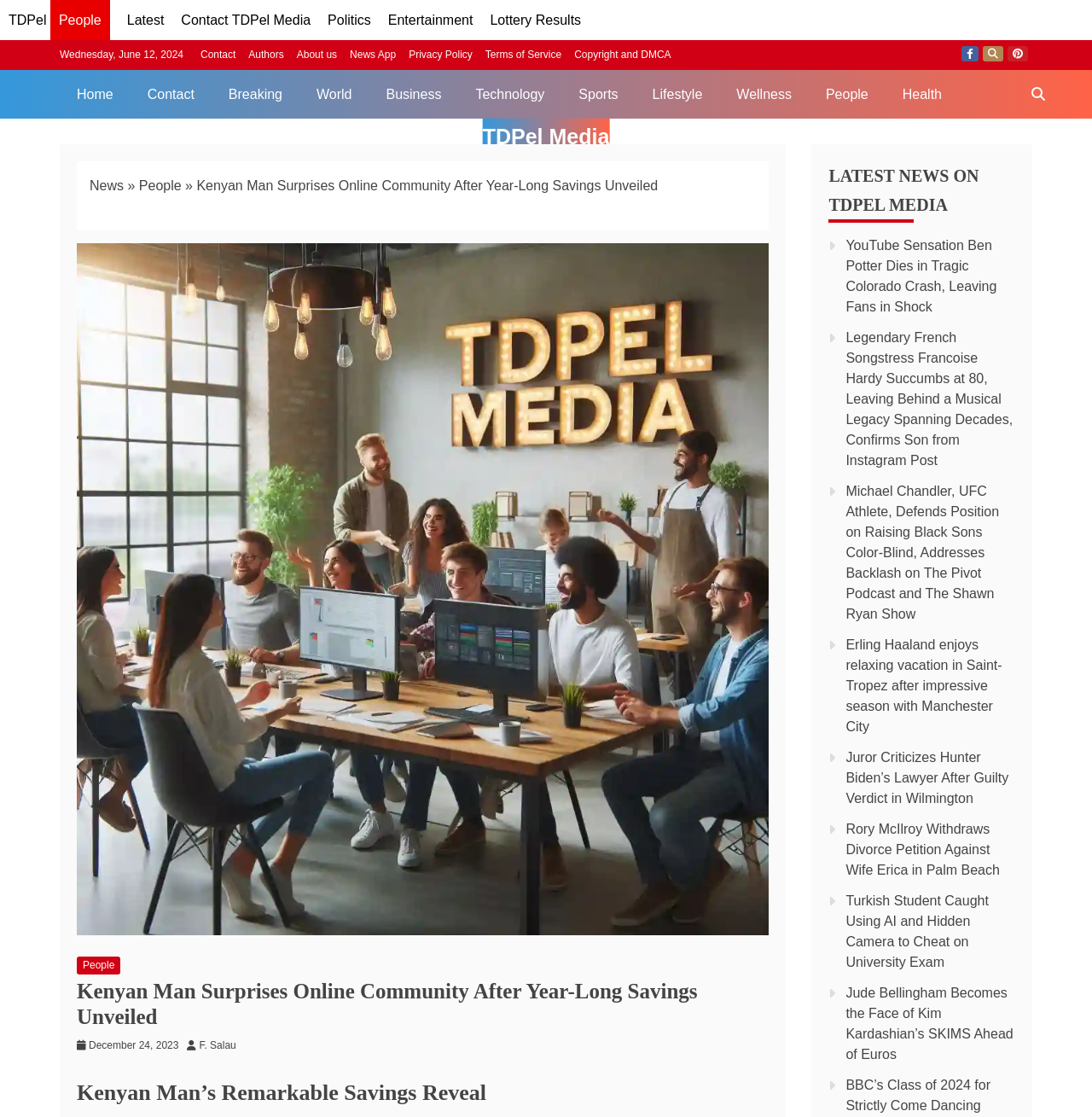Use the information in the screenshot to answer the question comprehensively: What is the category of the news article?

I found the category by looking at the navigation element with the text 'breadcrumbs' which has a bounding box coordinate of [0.082, 0.156, 0.692, 0.176]. Within this element, I found a link element with the text 'People' which is likely to be the category of the news article.